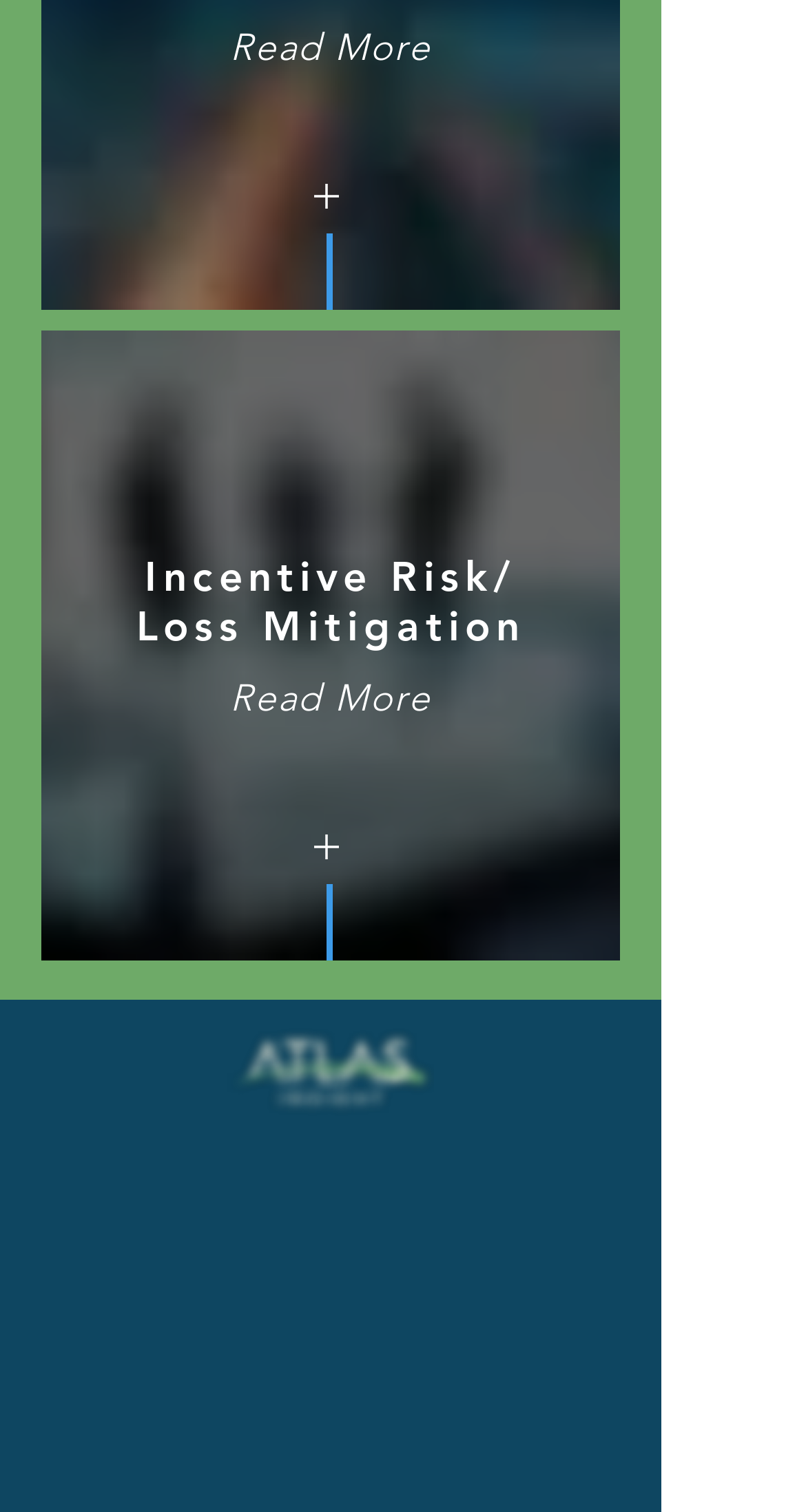Please analyze the image and provide a thorough answer to the question:
What is the company name?

I found a StaticText element with the text '© 2024 by Atlas Insight LLC' which indicates that the company name is Atlas Insight LLC.